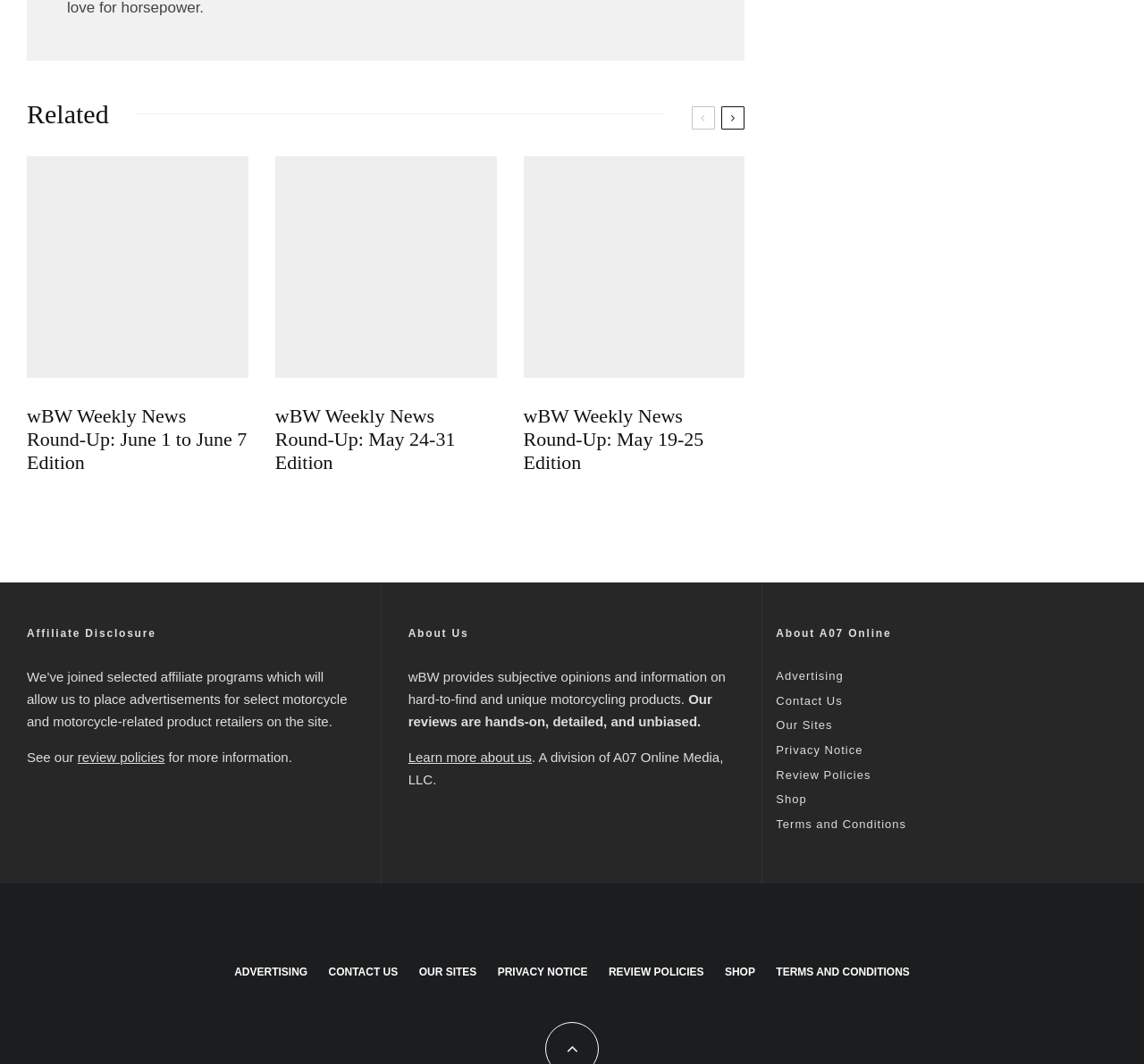Using the information from the screenshot, answer the following question thoroughly:
What is the topic of the news round-up?

Based on the webpage, I can see that there are multiple articles with headings like 'wBW Weekly News Round-Up: June 1 to June 7 Edition' and 'wBW Weekly News Round-Up: May 24-31 Edition', which suggests that the topic of the news round-up is motorcycle news.